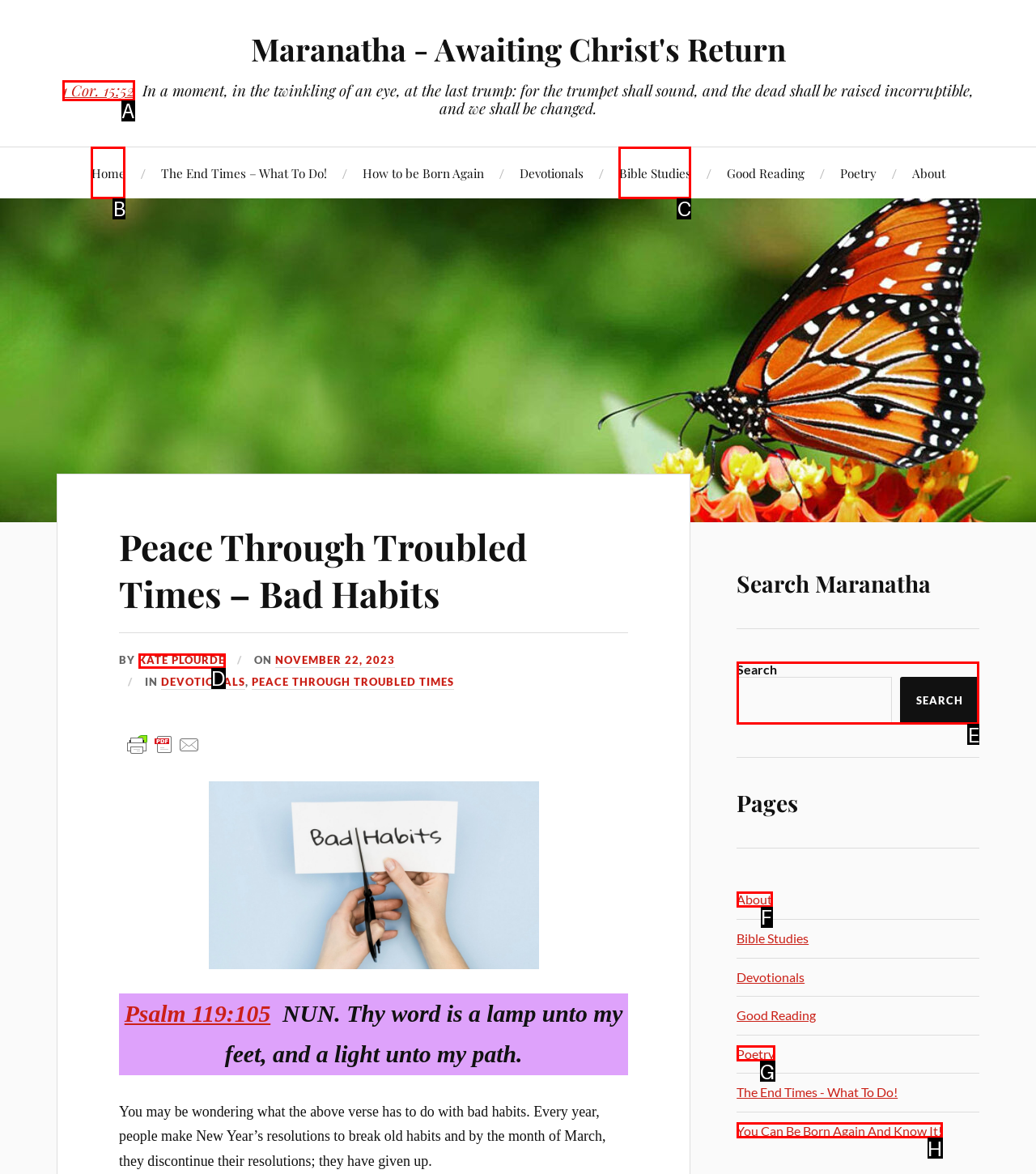Look at the highlighted elements in the screenshot and tell me which letter corresponds to the task: Search for a keyword.

E